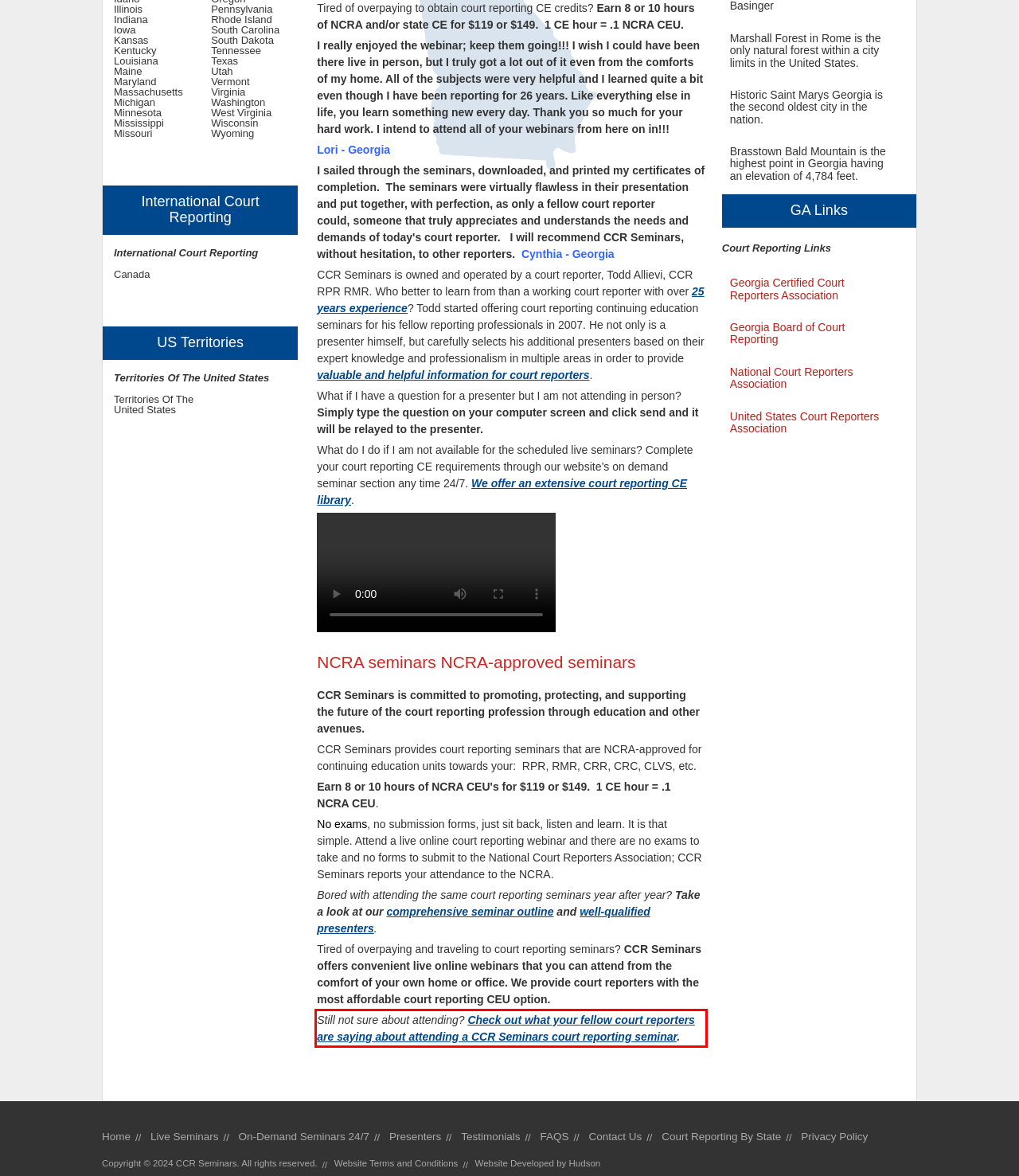Please identify and extract the text from the UI element that is surrounded by a red bounding box in the provided webpage screenshot.

Still not sure about attending? Check out what your fellow court reporters are saying about attending a CCR Seminars court reporting seminar.